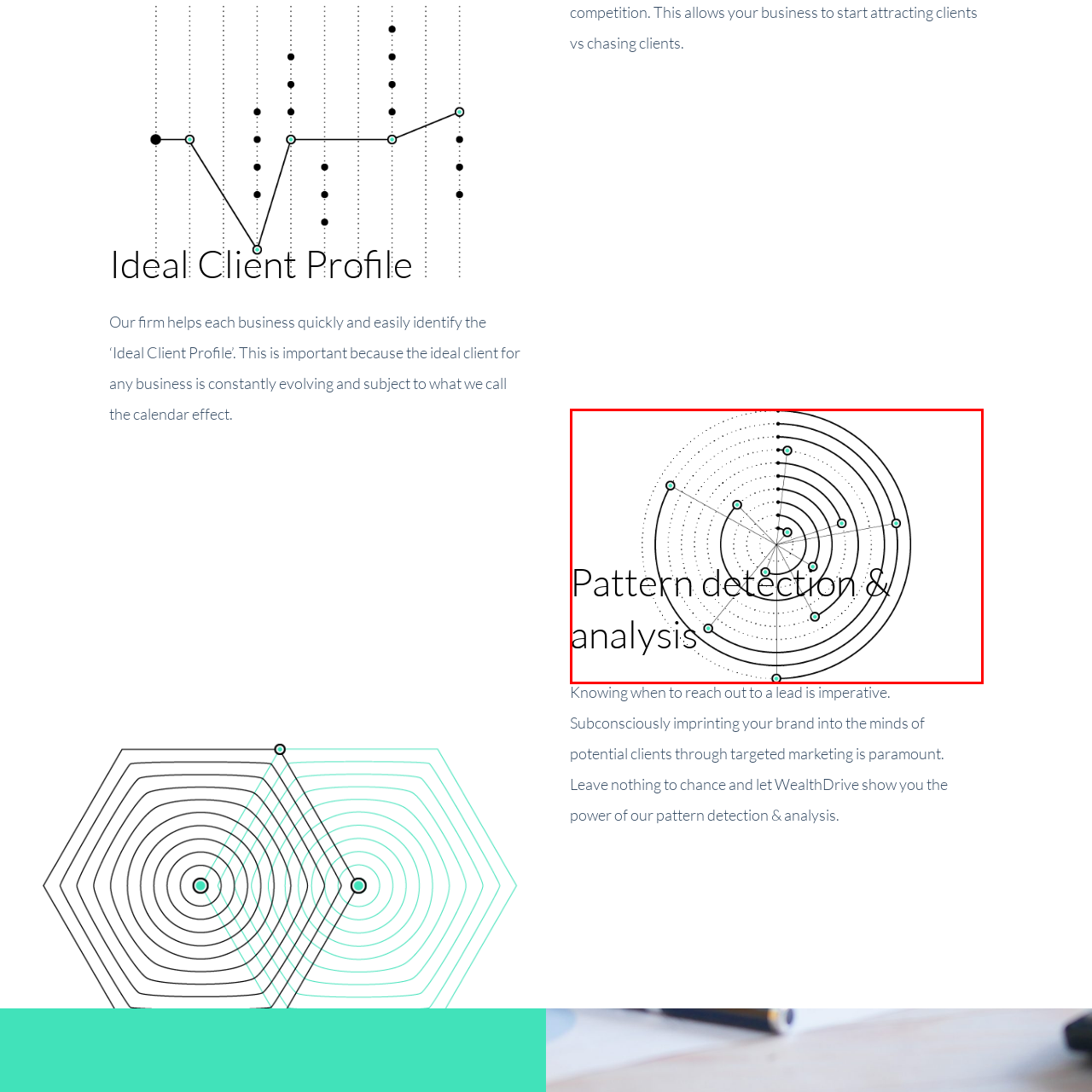Describe in detail what is depicted in the image enclosed by the red lines.

The image illustrates a graphic representation of "Pattern detection & analysis," featuring a series of concentric circles with nodes positioned at various intervals. This design emphasizes the concept of detecting patterns within data, crucial for understanding client behaviors and trends. The visual elements suggest a systematic approach to analysis, highlighting how businesses can leverage such insights to enhance their marketing strategies and make informed decisions. Accompanying the graphic is the bold text "Pattern detection & analysis," reinforcing the theme of using data-driven techniques to effectively connect with potential clients. This information aligns with the overarching message of providing essential tools for businesses to thrive in a competitive landscape.